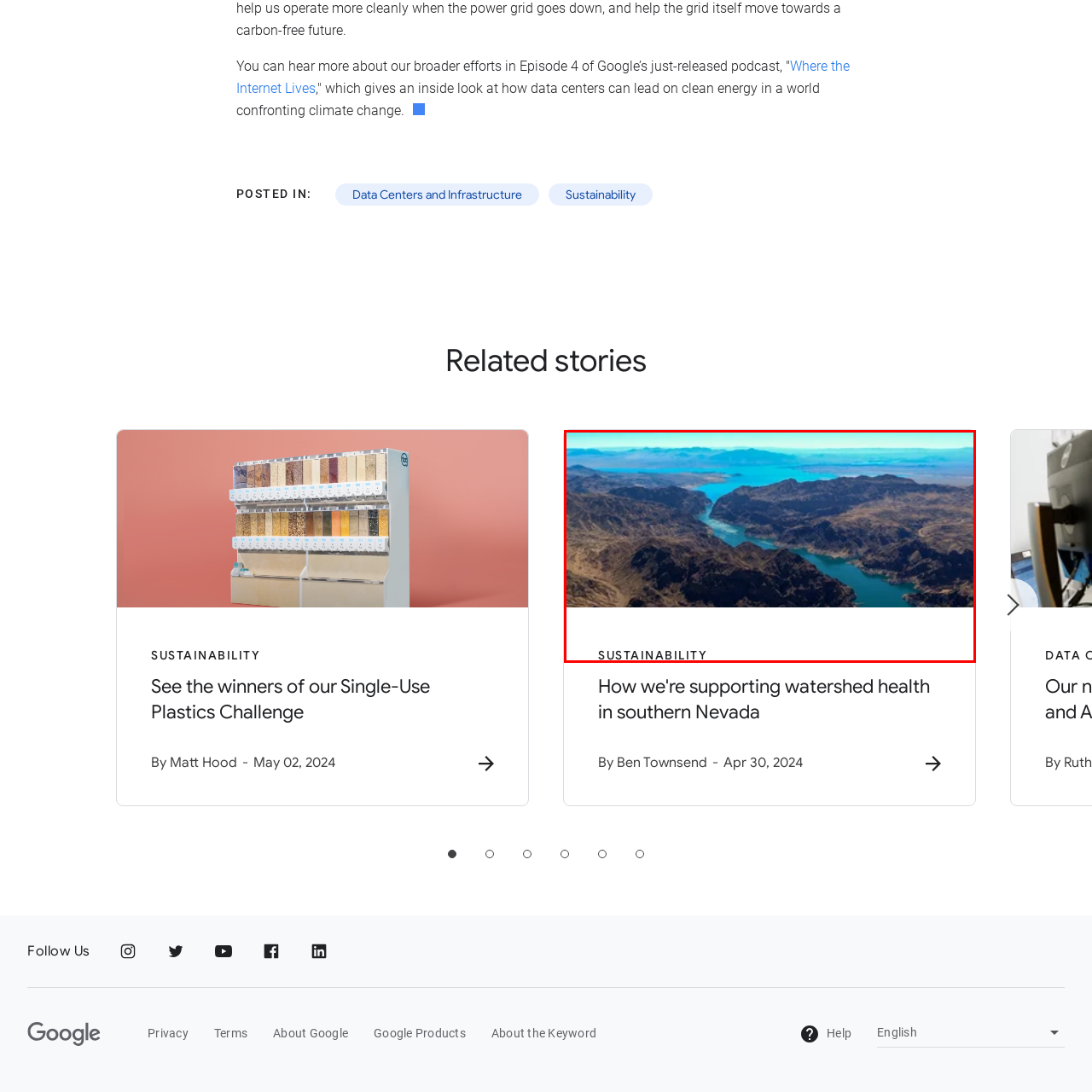Direct your attention to the image enclosed by the red boundary, What is the ultimate goal of promoting sustainable practices? 
Answer concisely using a single word or phrase.

Combating climate change